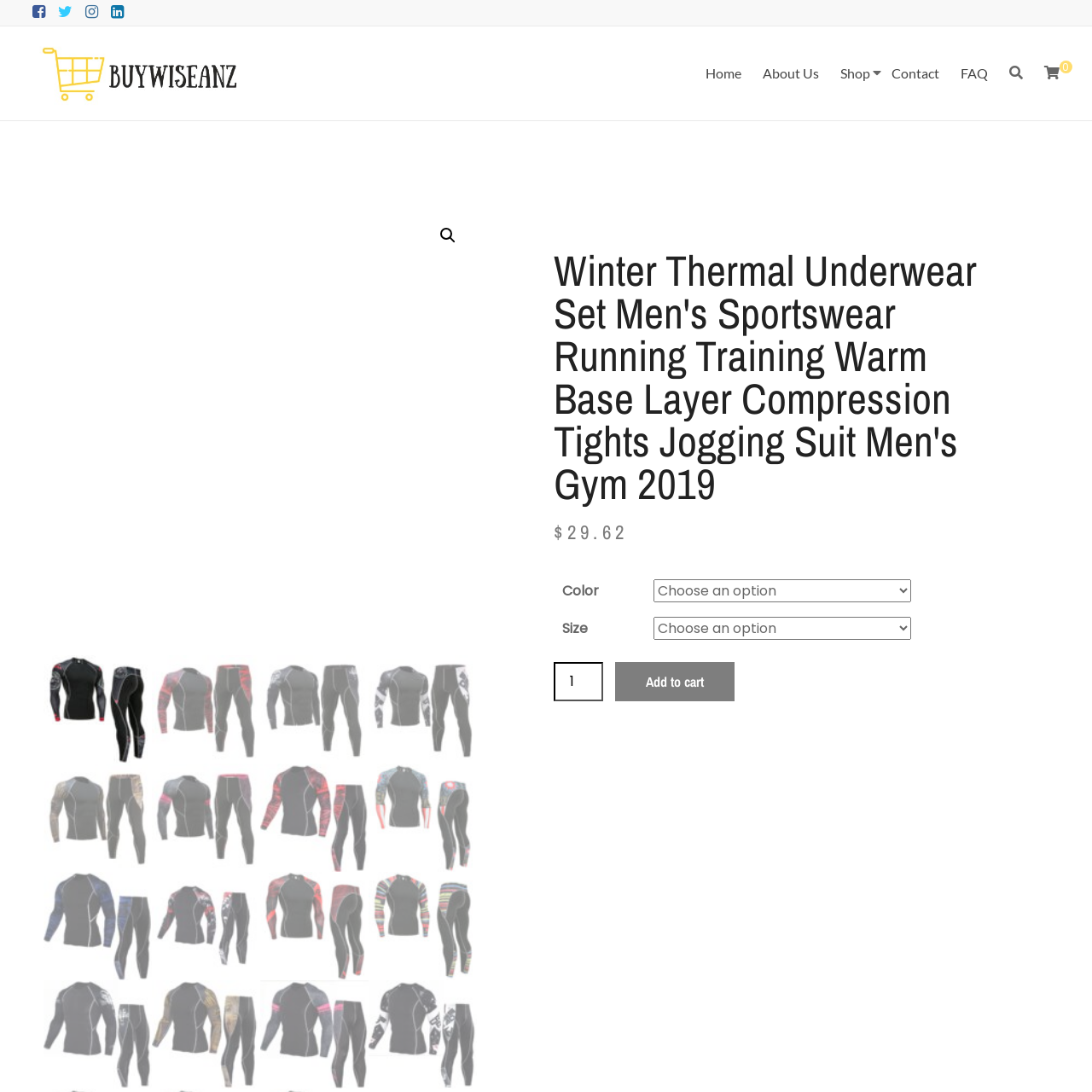Direct your attention to the image enclosed by the red boundary, What is the design focus of this underwear set? 
Answer concisely using a single word or phrase.

Modern aesthetics and practicality